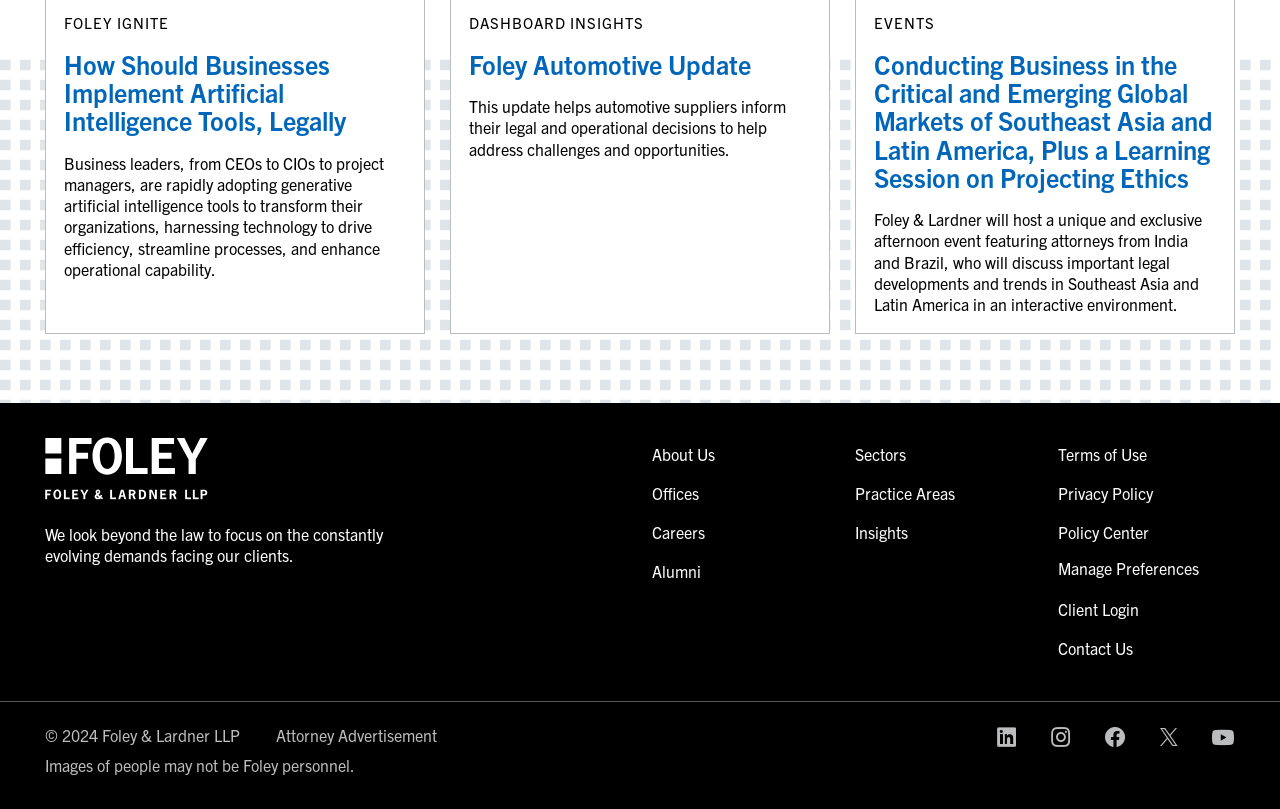Determine the bounding box coordinates in the format (top-left x, top-left y, bottom-right x, bottom-right y). Ensure all values are floating point numbers between 0 and 1. Identify the bounding box of the UI element described by: Privacy Policy

[0.826, 0.597, 0.901, 0.621]